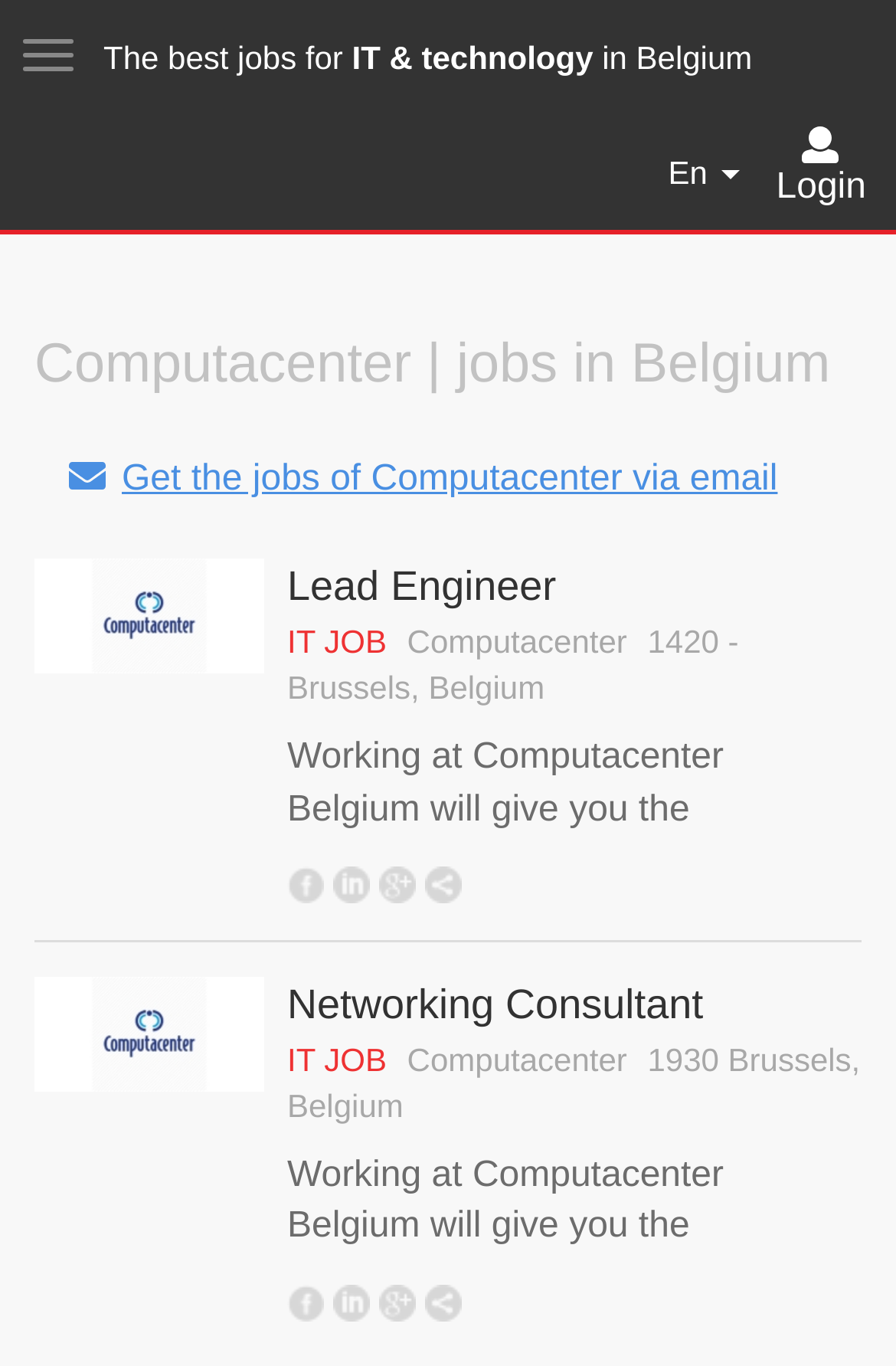Show the bounding box coordinates of the element that should be clicked to complete the task: "Toggle navigation".

[0.0, 0.013, 0.108, 0.067]